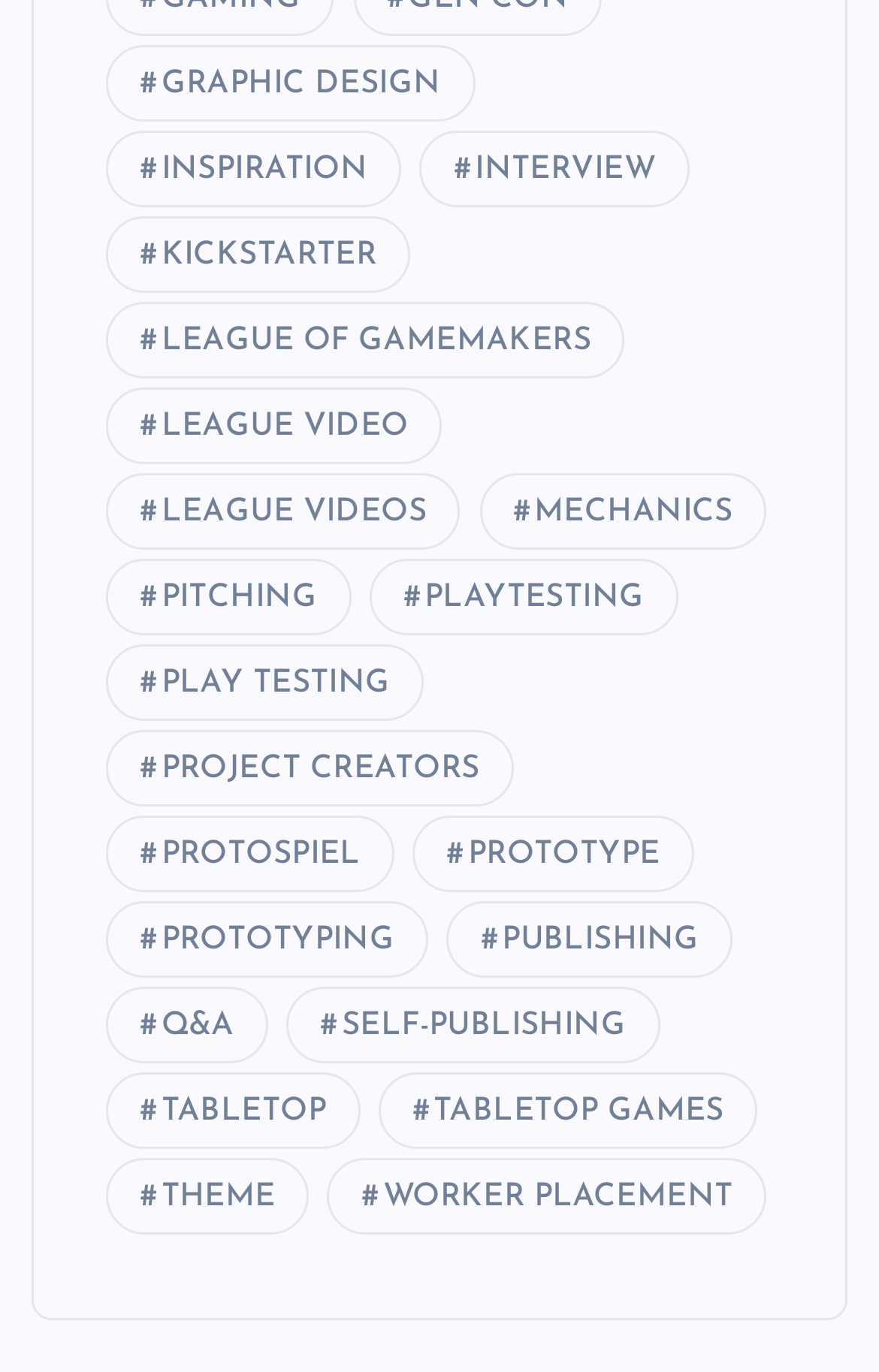Locate the bounding box coordinates of the clickable part needed for the task: "Read about Bobcat Geographic Range".

None